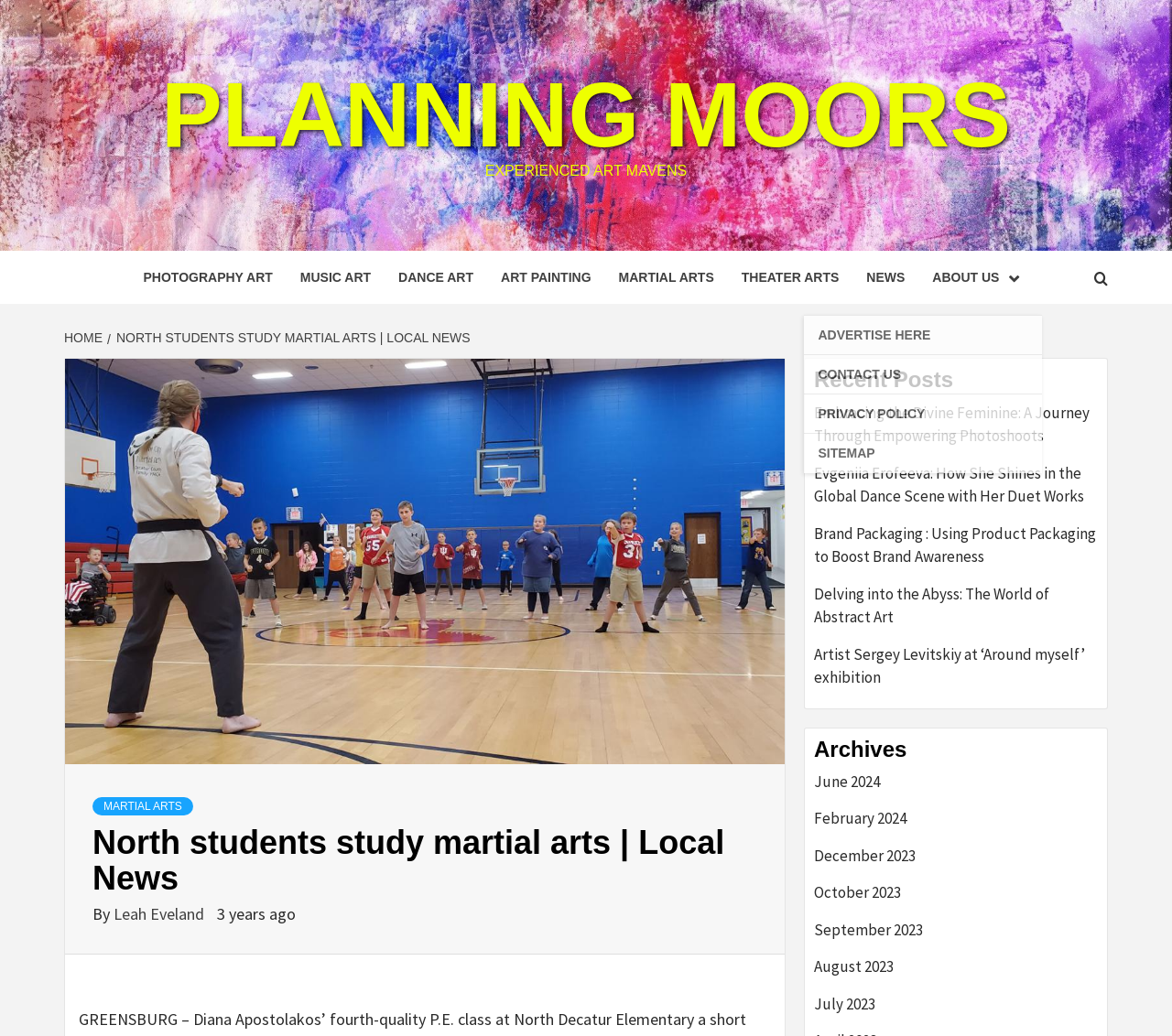Locate the bounding box coordinates of the clickable region to complete the following instruction: "Explore the 'PHOTOGRAPHY ART' category."

[0.111, 0.242, 0.244, 0.293]